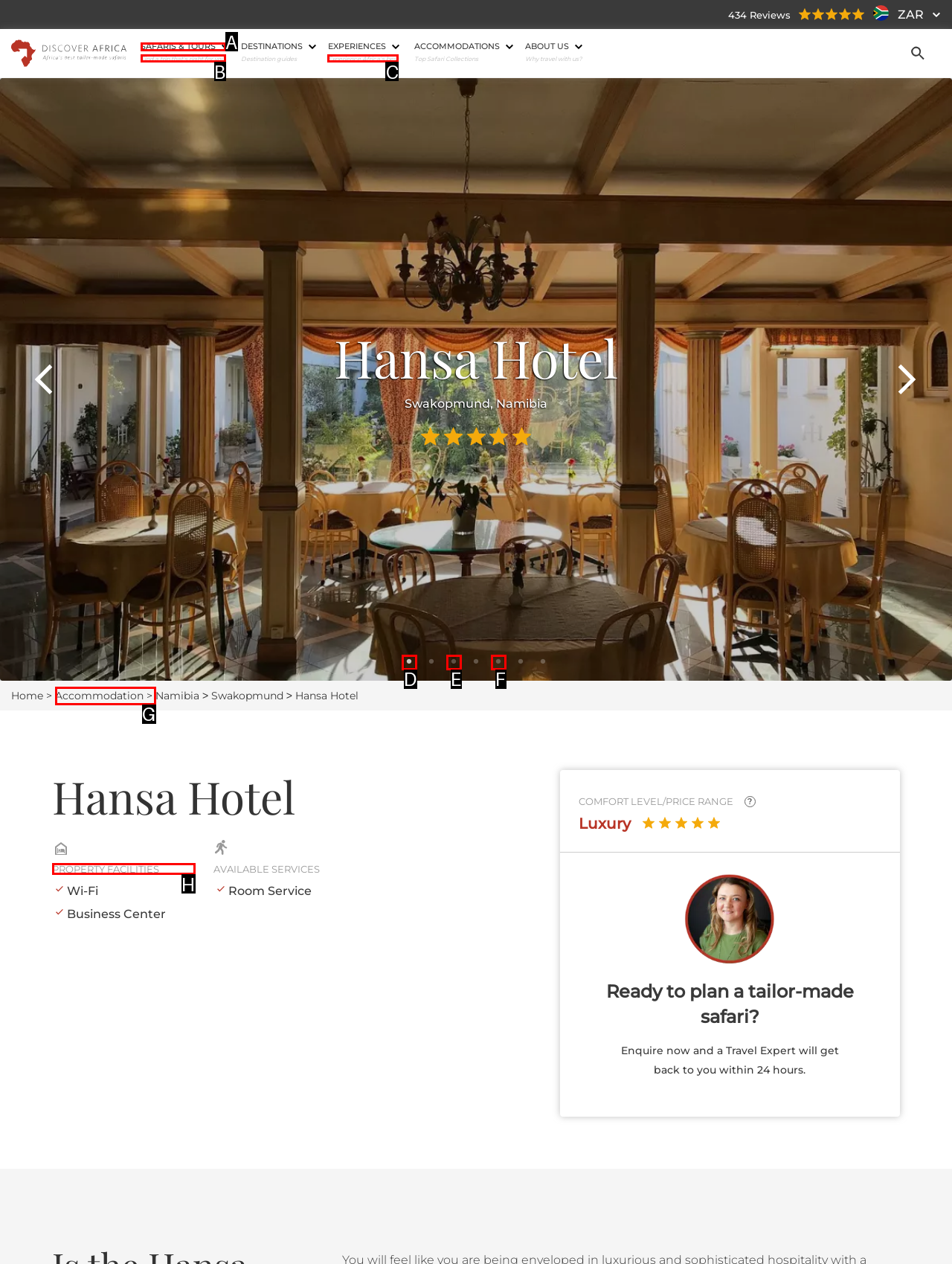Given the task: Check 'PROPERTY FACILITIES', tell me which HTML element to click on.
Answer with the letter of the correct option from the given choices.

H